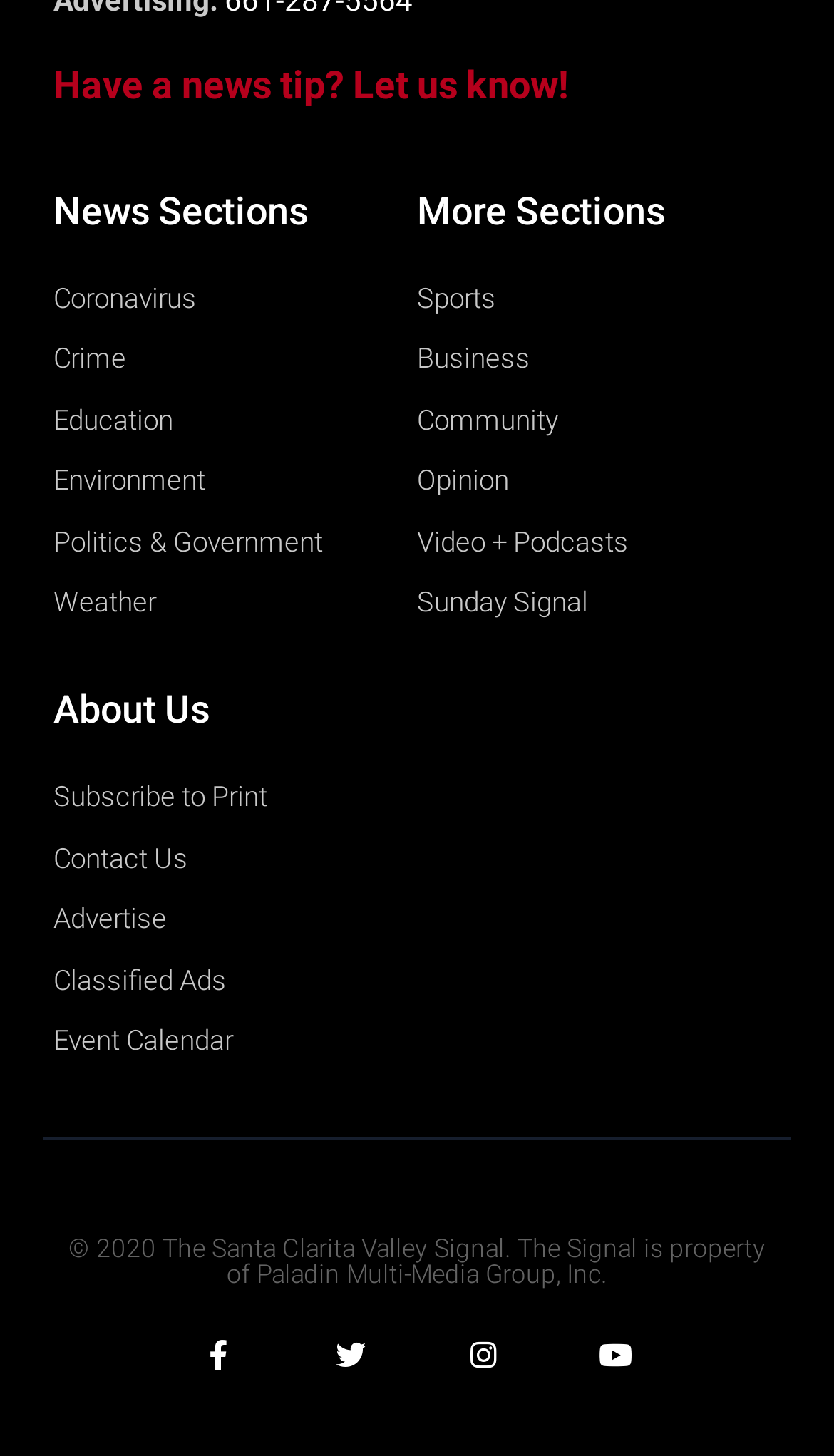What is the name of the company that owns The Signal?
Look at the image and answer the question with a single word or phrase.

Paladin Multi-Media Group, Inc.